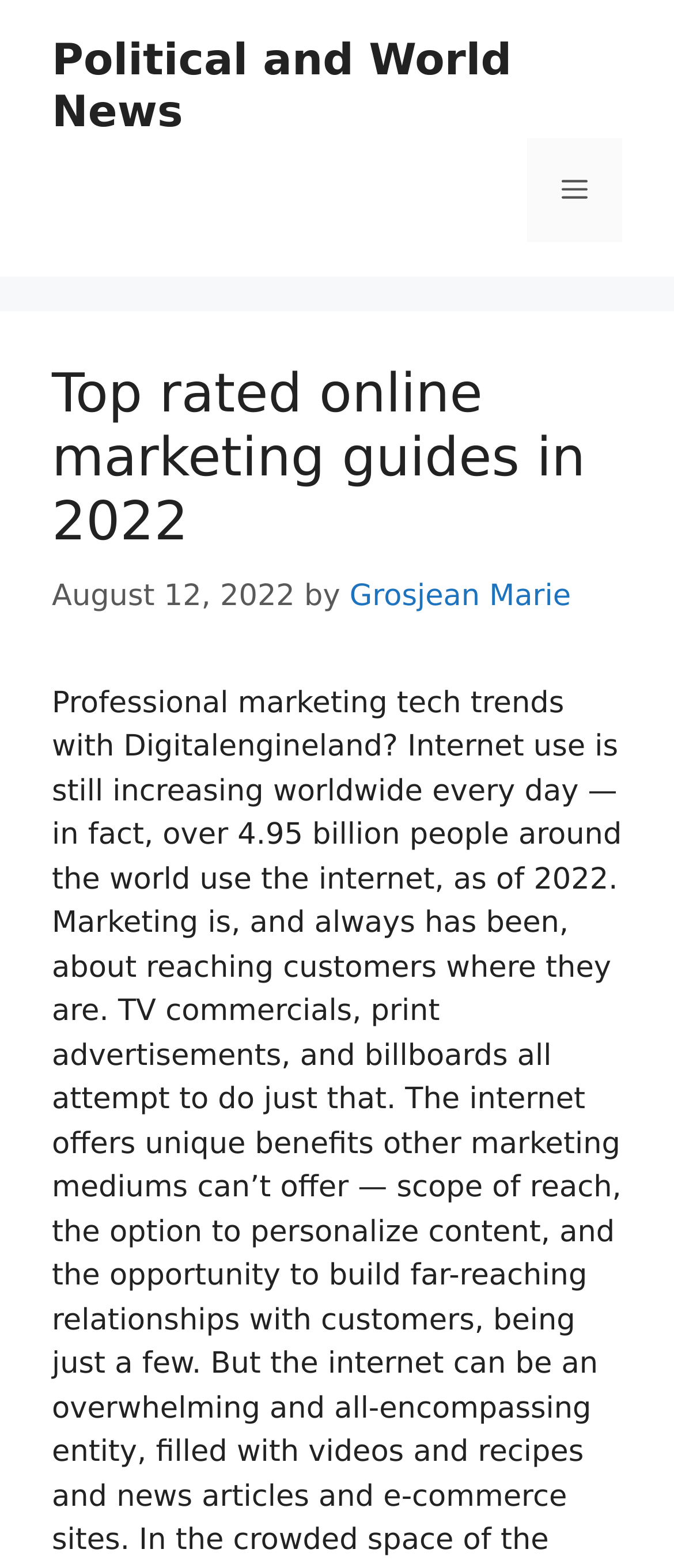What is the date of the latest article?
Please use the image to provide a one-word or short phrase answer.

August 12, 2022